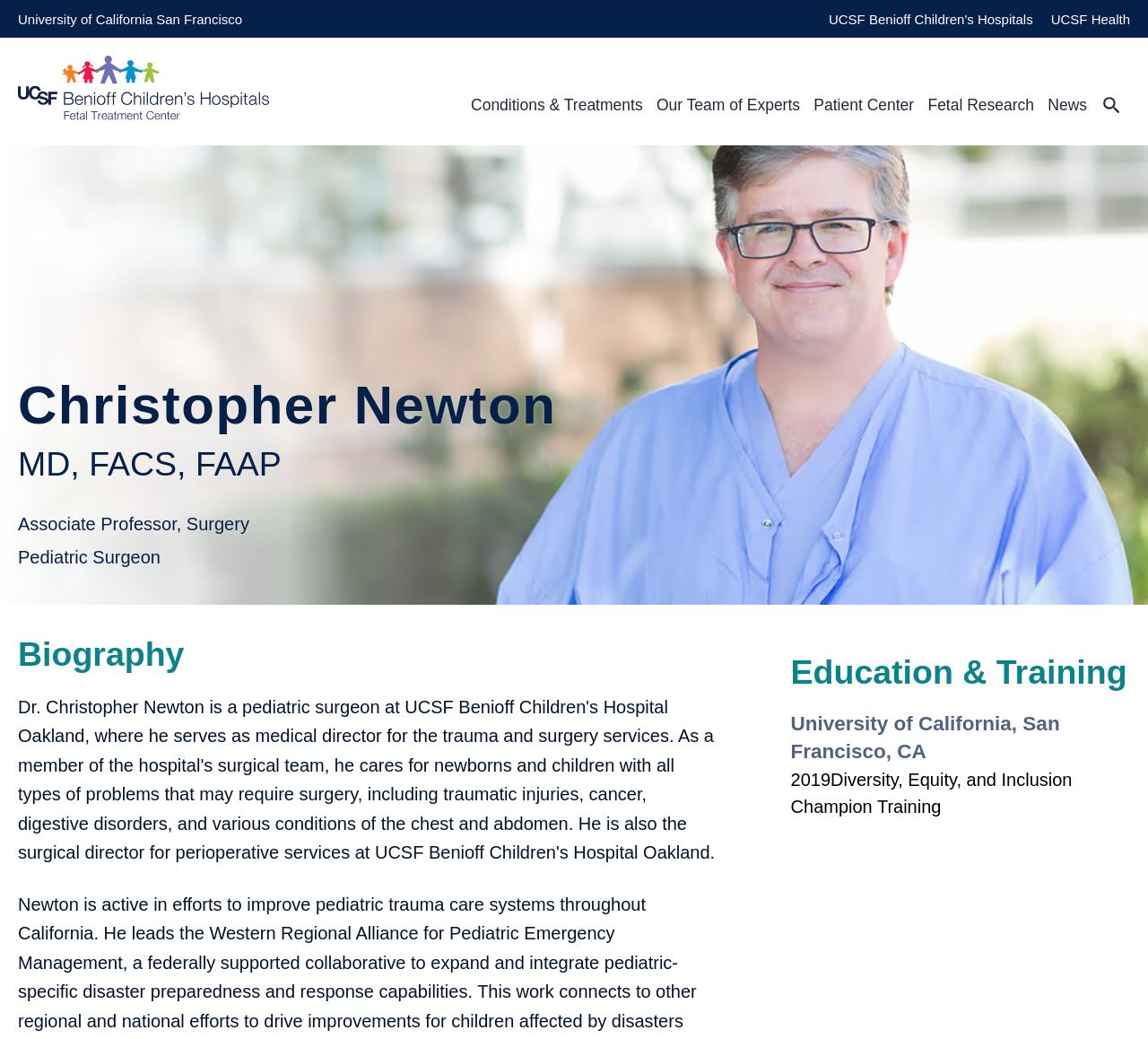What is the doctor's profession?
Answer the question in a detailed and comprehensive manner.

The doctor's profession can be found in the StaticText element with the text 'Pediatric Surgeon' located below the doctor's name and title.